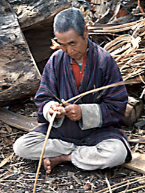Create a detailed narrative of what is happening in the image.

In the serene mountainous landscapes of Bhutan, a man is deeply focused on preparing fiber for weaving. Dressed in traditional attire, he sits cross-legged amidst a rustic environment filled with logs and natural materials. His skilled hands work meticulously, demonstrating the craftsmanship and attention to detail essential in the weaving process. This scene captures not only the artistry involved in traditional weaving but also reflects a rich cultural heritage, showcasing the dedication of artisans in maintaining their craft amidst the scenic beauty of the Himalayan kingdom.